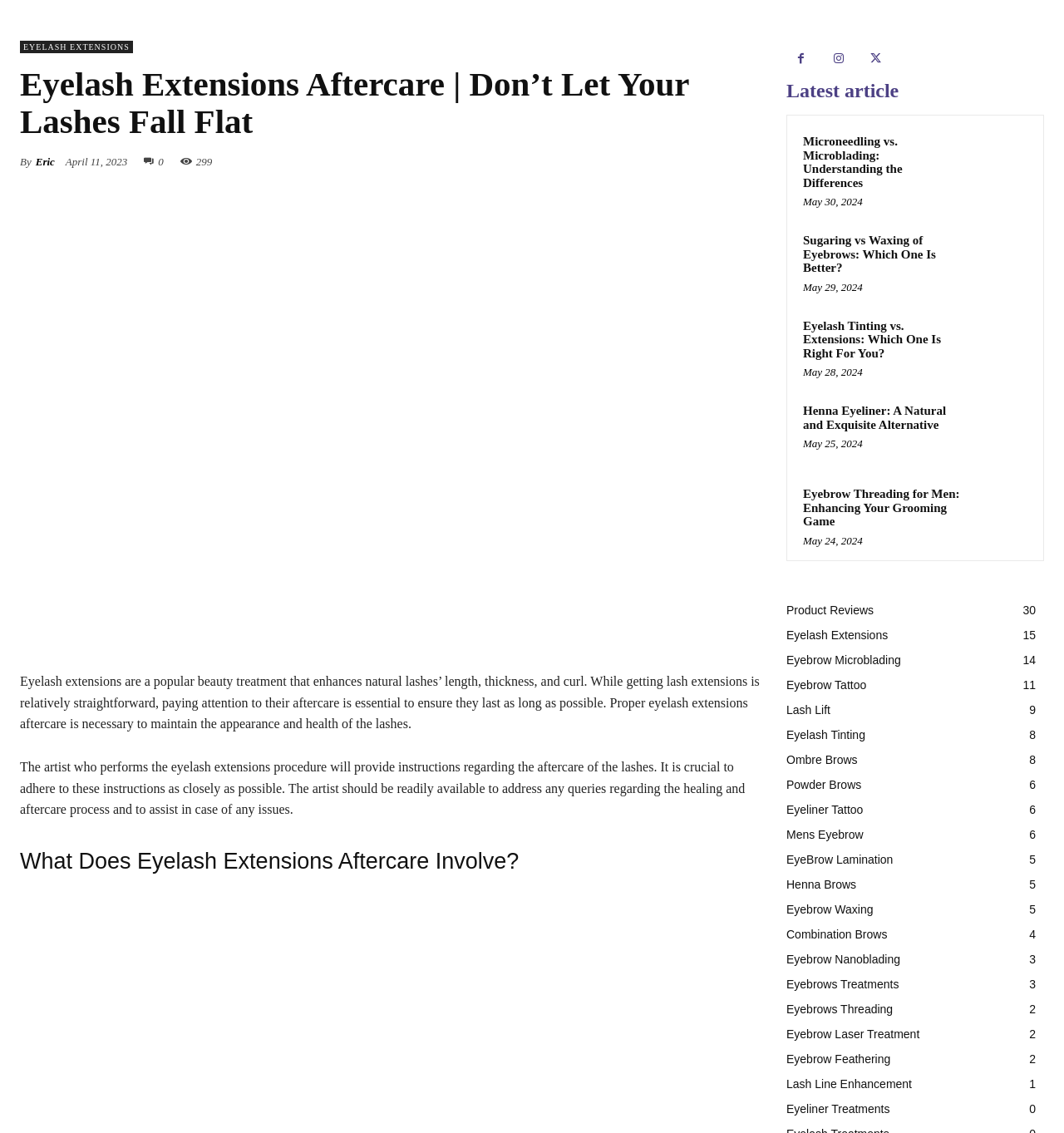Identify the bounding box coordinates for the region to click in order to carry out this instruction: "View the 'Product Reviews' page". Provide the coordinates using four float numbers between 0 and 1, formatted as [left, top, right, bottom].

[0.739, 0.532, 0.821, 0.544]